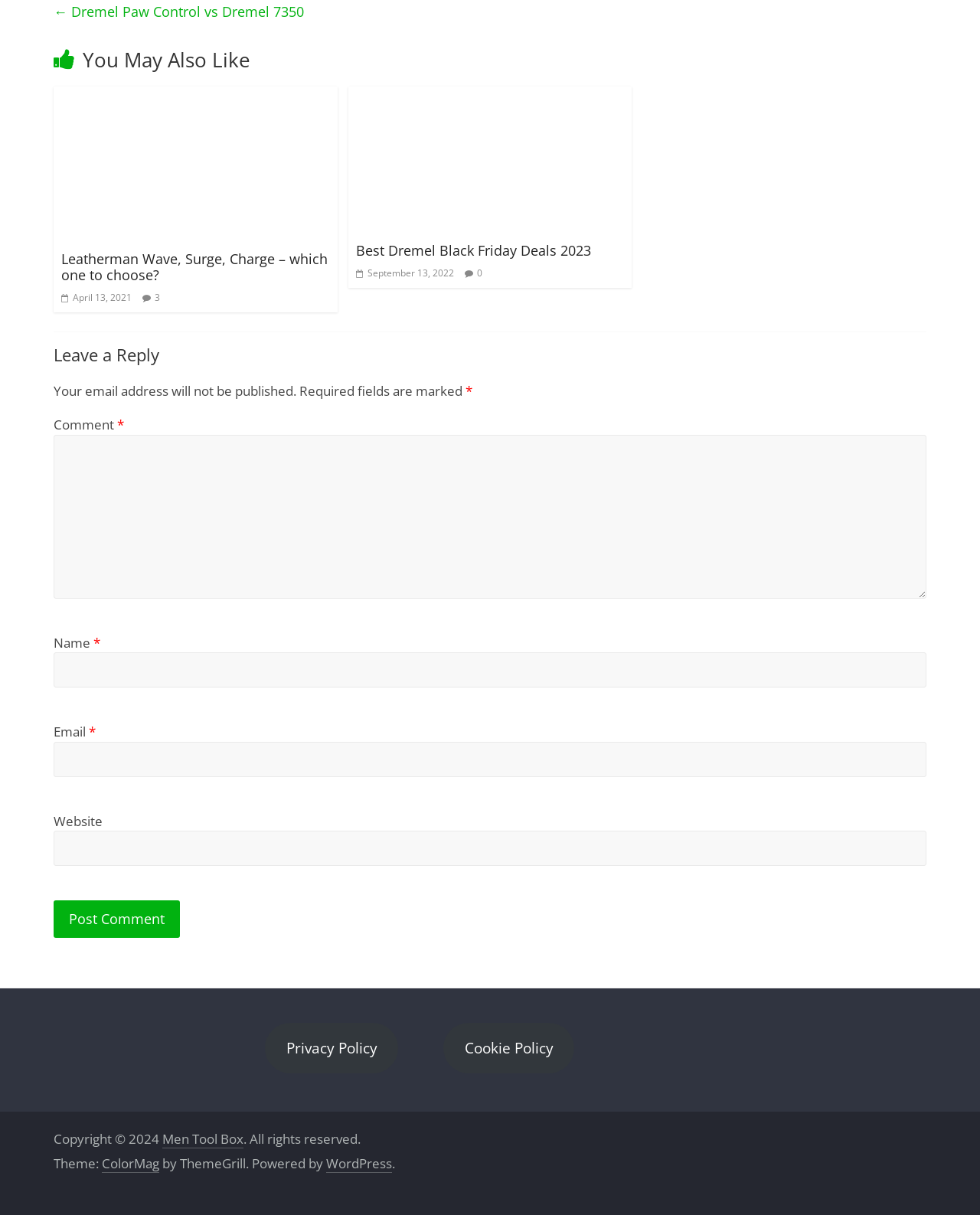Please determine the bounding box coordinates, formatted as (top-left x, top-left y, bottom-right x, bottom-right y), with all values as floating point numbers between 0 and 1. Identify the bounding box of the region described as: Cookie Policy

[0.452, 0.842, 0.586, 0.883]